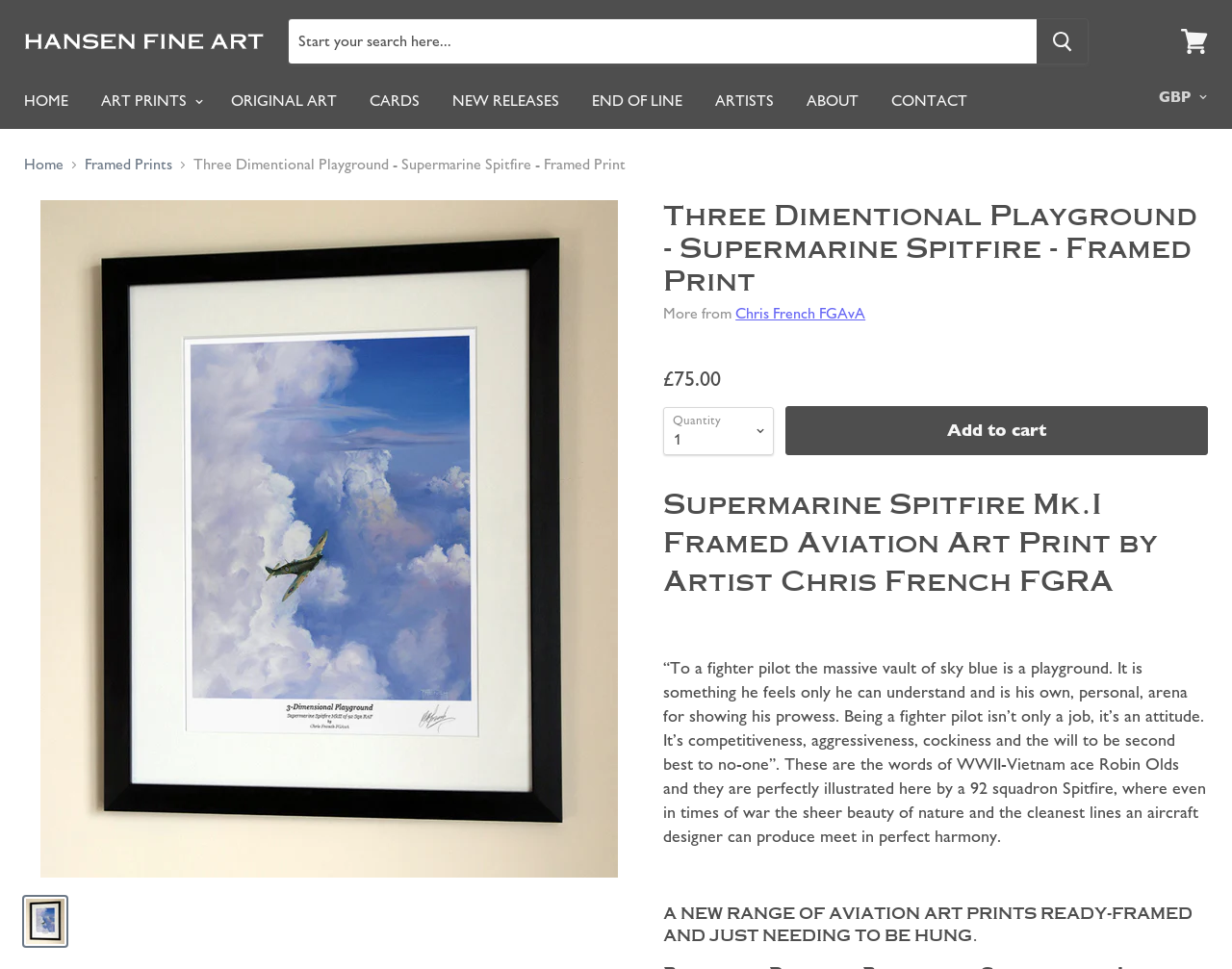Determine the bounding box coordinates for the clickable element required to fulfill the instruction: "Change currency". Provide the coordinates as four float numbers between 0 and 1, i.e., [left, top, right, bottom].

[0.933, 0.083, 0.985, 0.116]